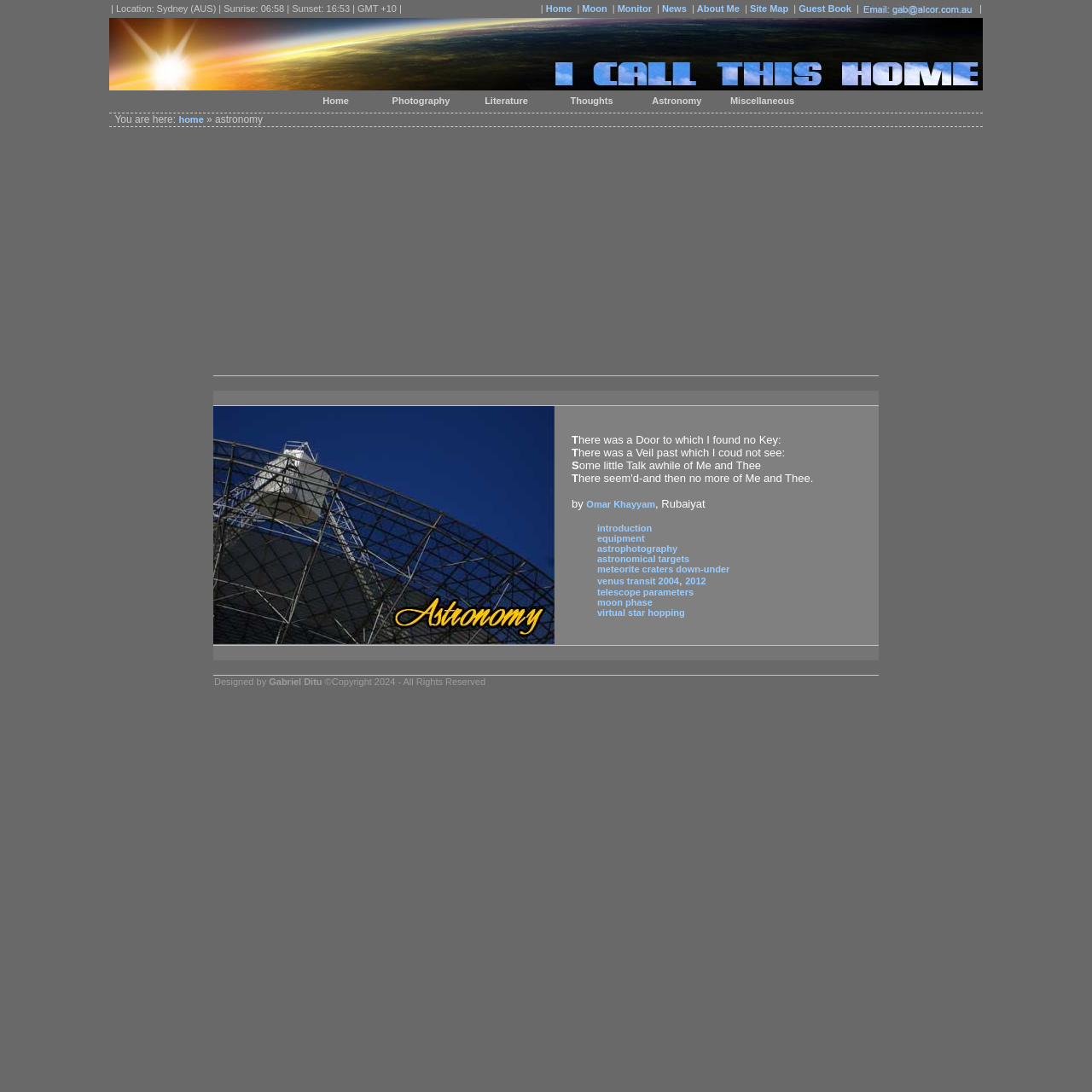What is the GMT time zone mentioned on the webpage?
Please provide a comprehensive answer based on the visual information in the image.

I found the GMT time zone by looking at the StaticText element with the text '| GMT +10 |' which is located at the top of the webpage.